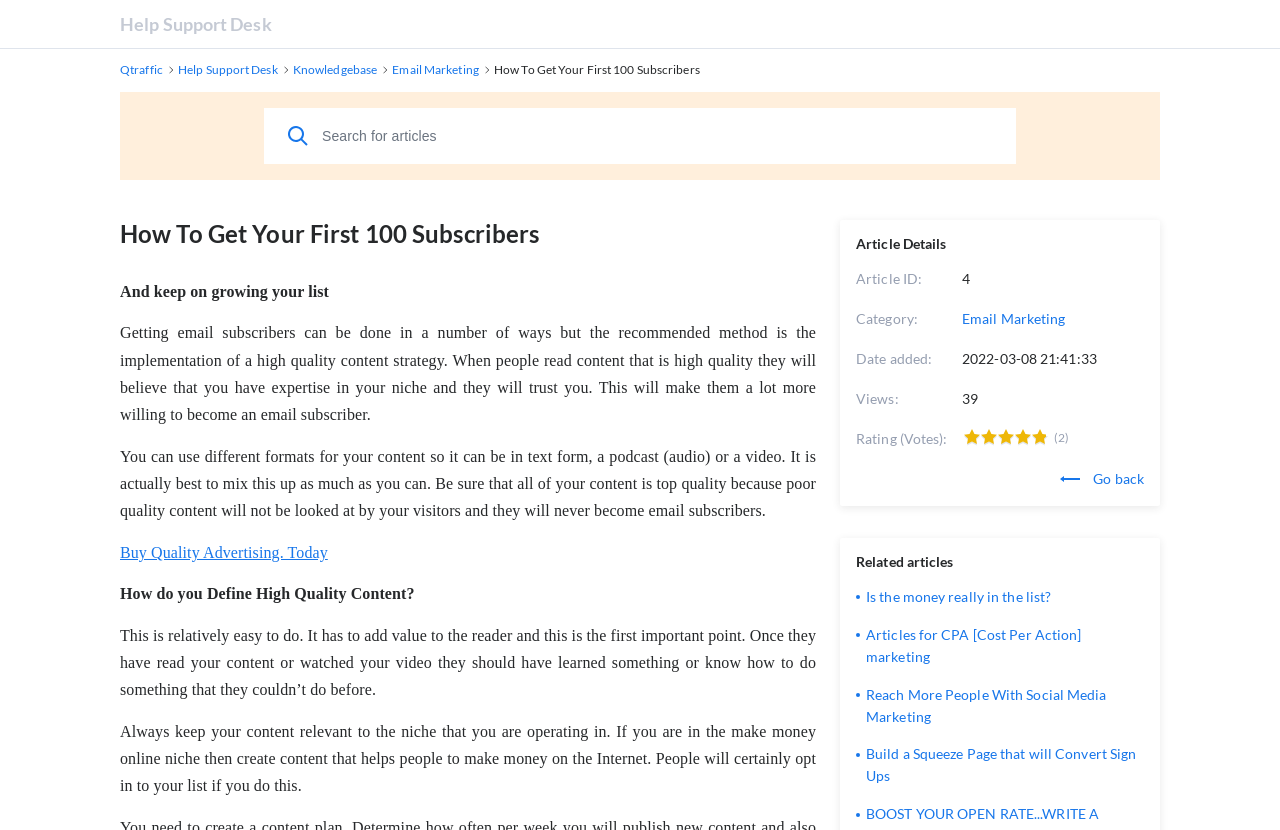Find the bounding box coordinates for the element described here: "Help Support Desk".

[0.139, 0.074, 0.217, 0.096]